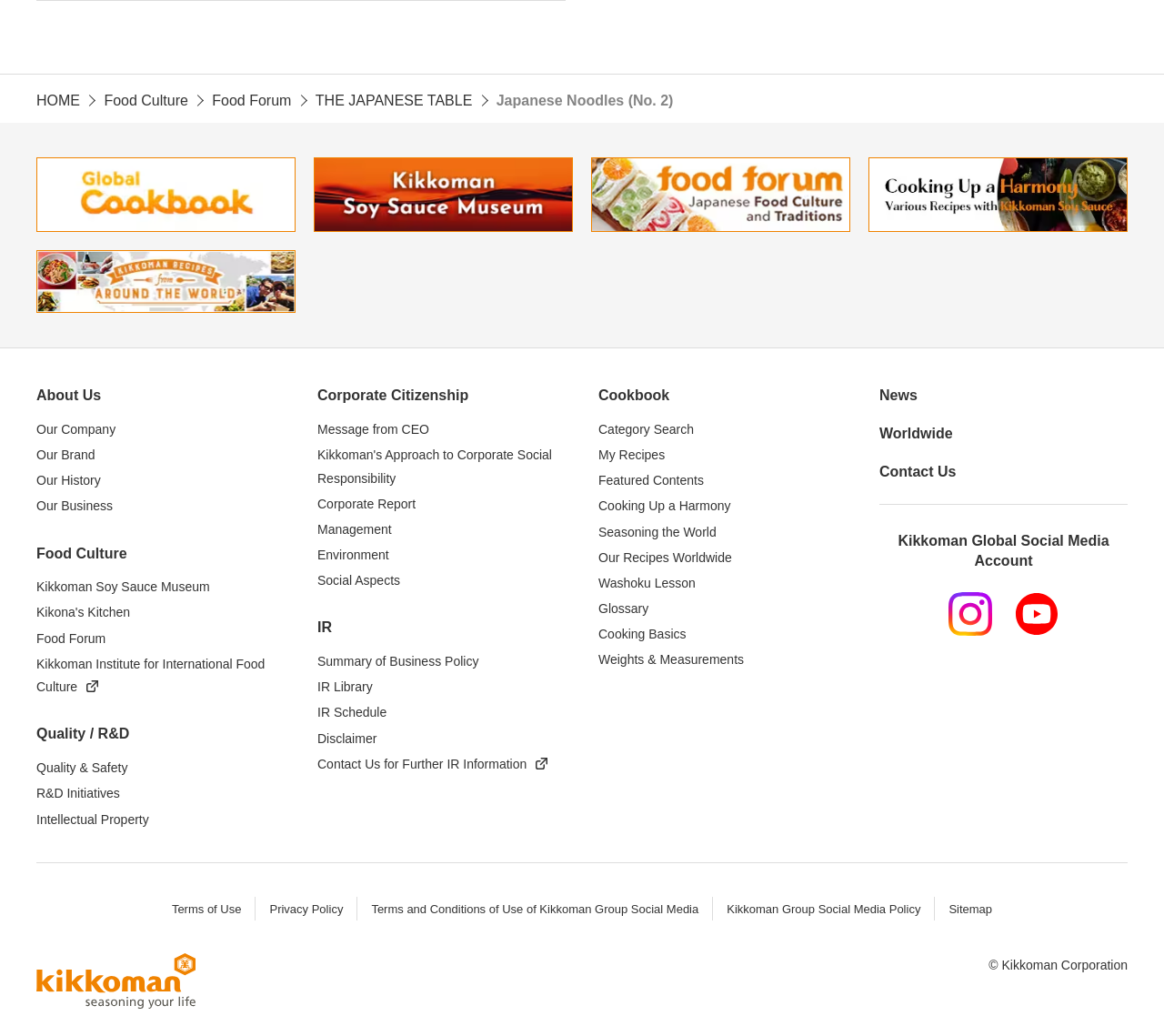Please identify the bounding box coordinates of the element I should click to complete this instruction: 'Click on Food Culture'. The coordinates should be given as four float numbers between 0 and 1, like this: [left, top, right, bottom].

[0.089, 0.09, 0.162, 0.105]